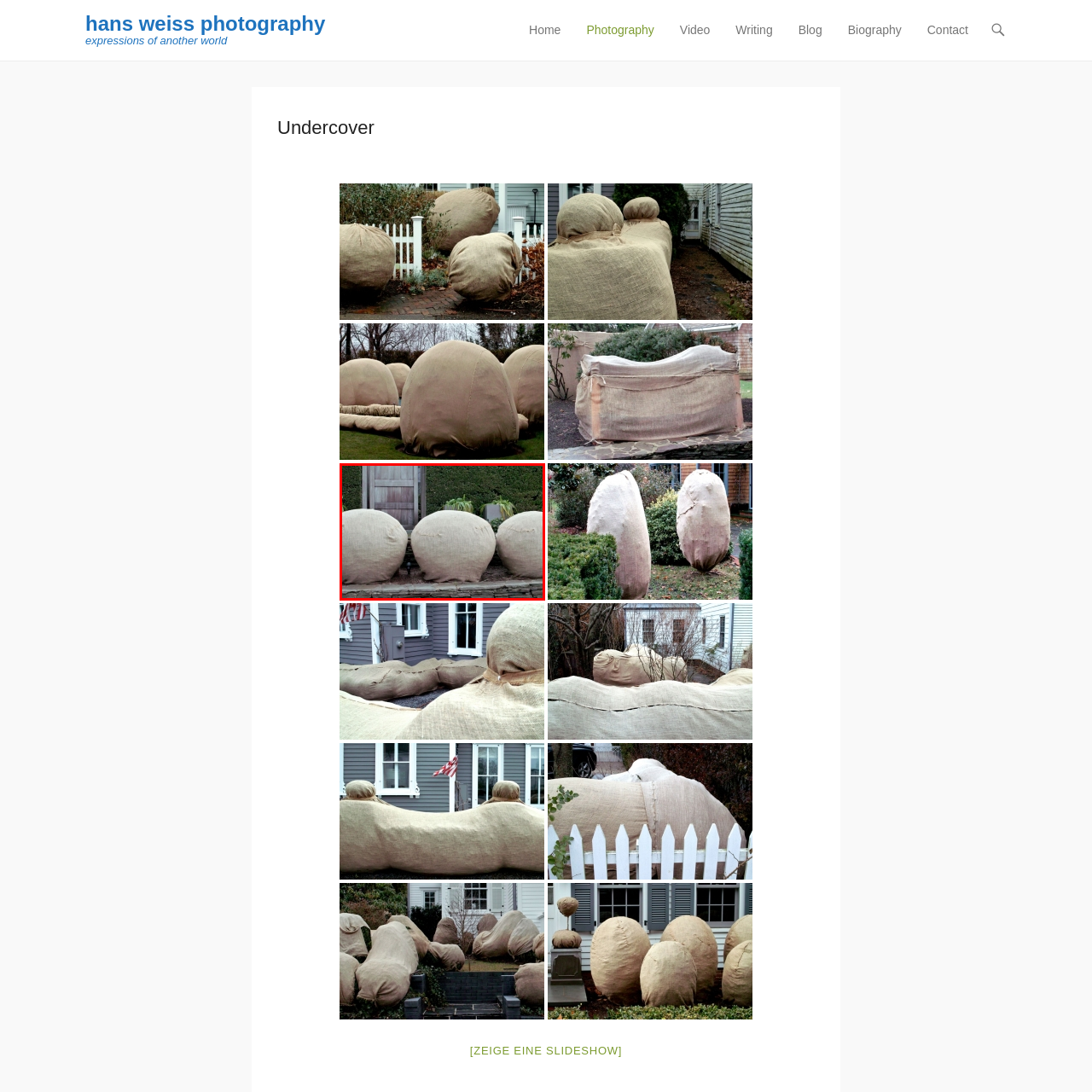What type of design does the wooden door feature?
View the image encased in the red bounding box and respond with a detailed answer informed by the visual information.

The caption describes the wooden door as having a 'simple and rustic design', implying that the door's design is characterized by a rustic style.